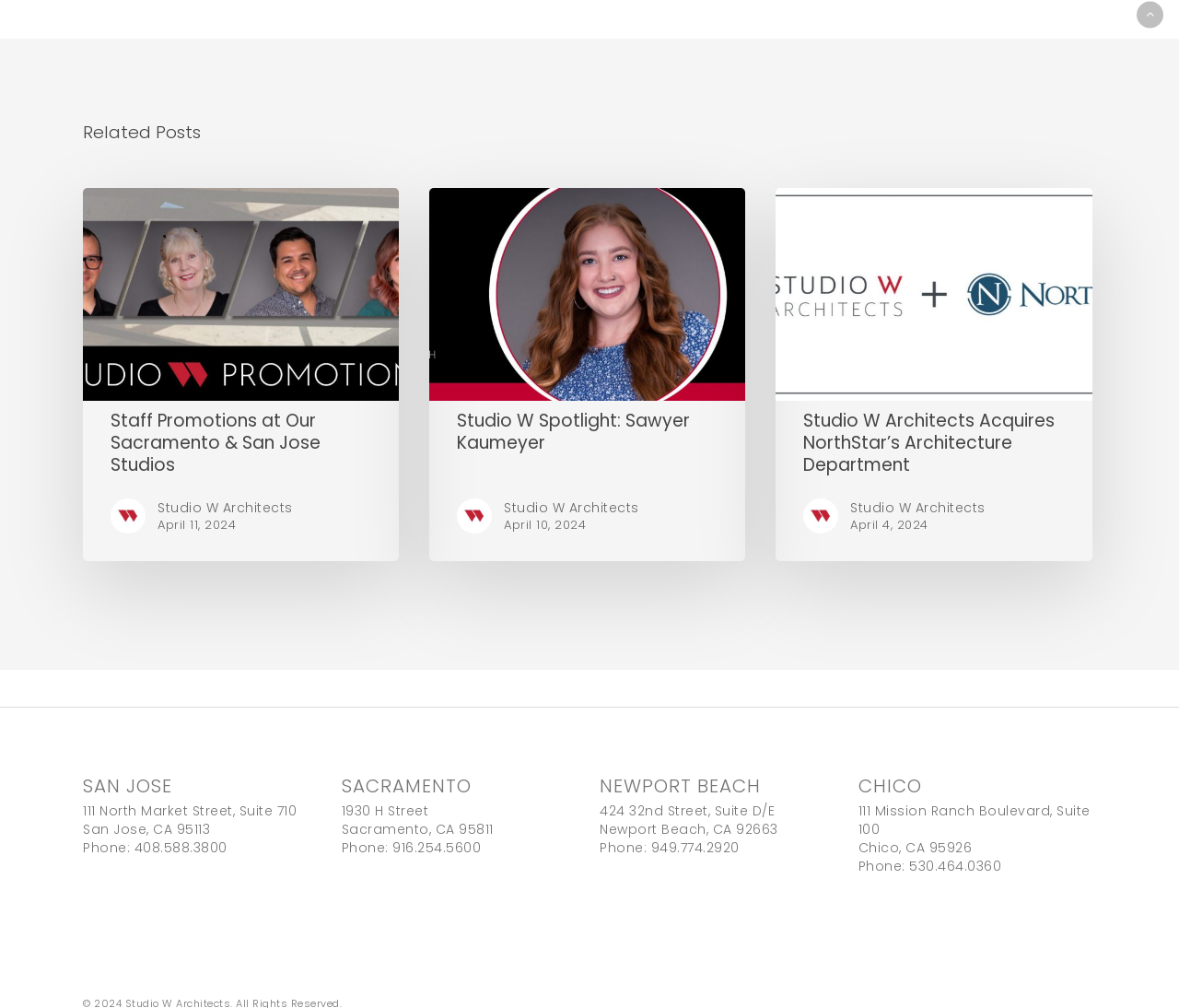Answer the following query concisely with a single word or phrase:
What is the date of the 'Studio W Spotlight: Sawyer Kaumeyer' post?

April 10, 2024